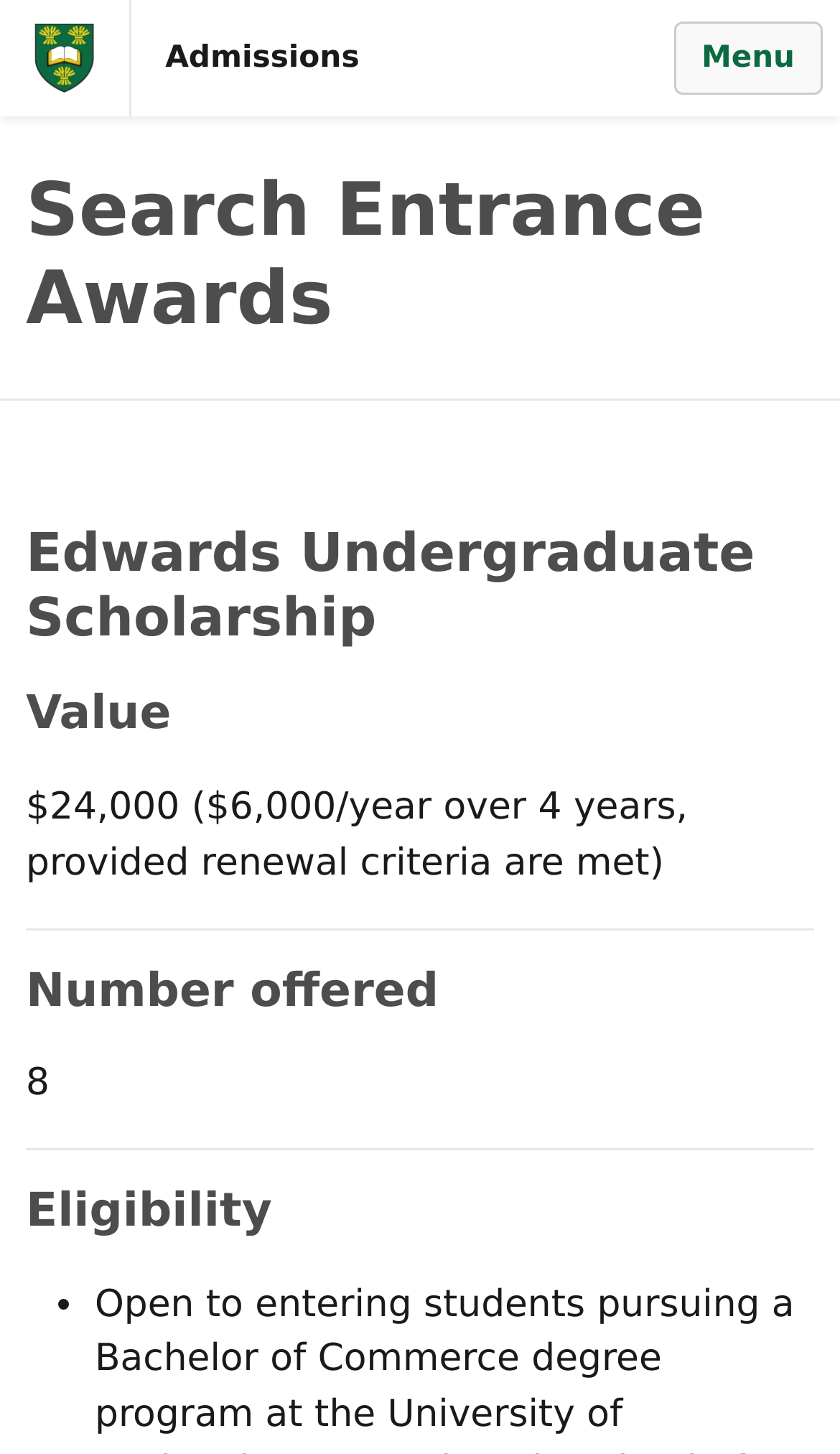Examine the image carefully and respond to the question with a detailed answer: 
What is the eligibility criteria for the Edwards Undergraduate Scholarship?

I found a heading 'Eligibility' under 'Search Entrance Awards', but it does not provide specific eligibility criteria. It only has a list marker '•' indicating that there is more information, but the actual criteria are not listed.